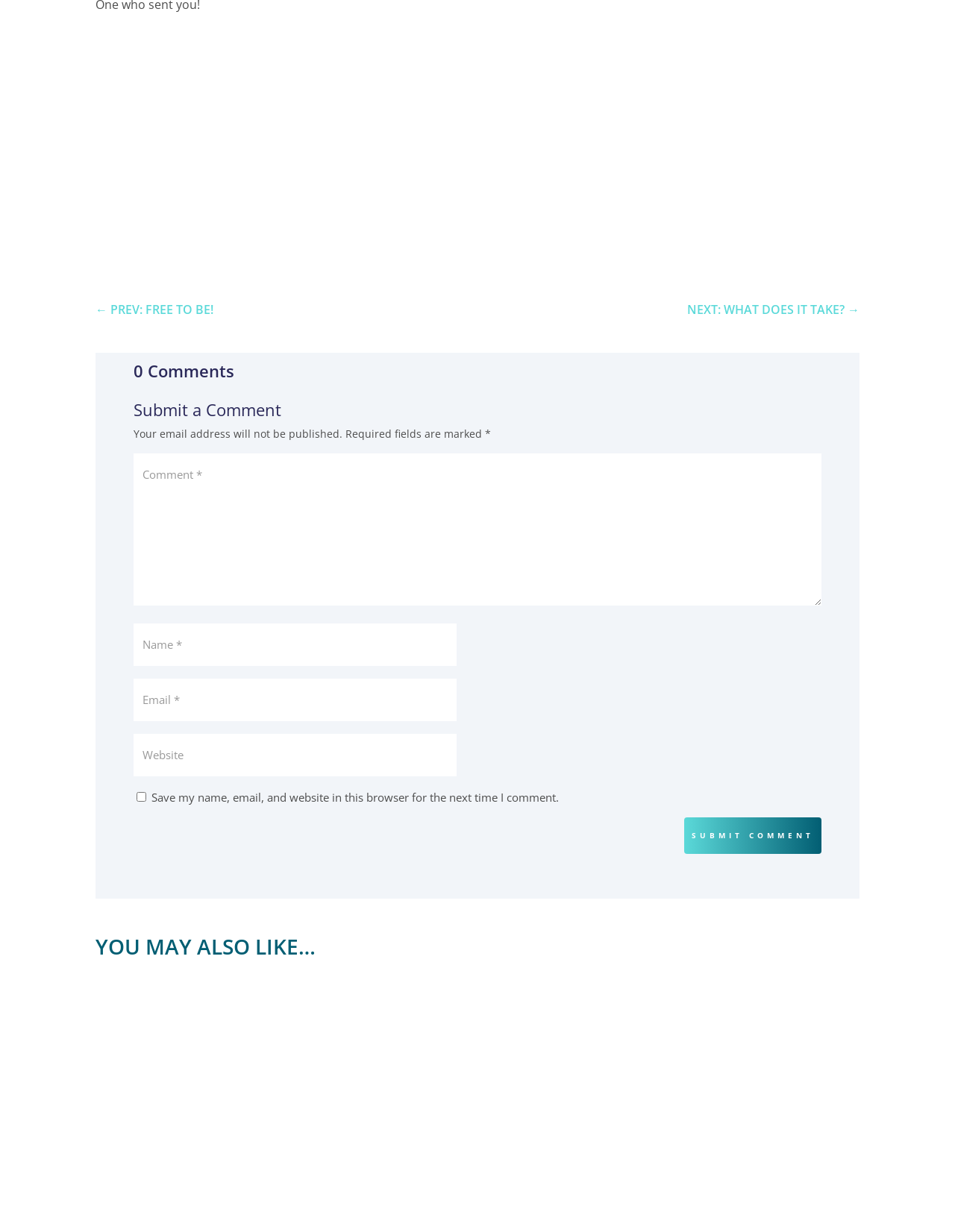How many comments are there on this page?
Answer the question with just one word or phrase using the image.

0